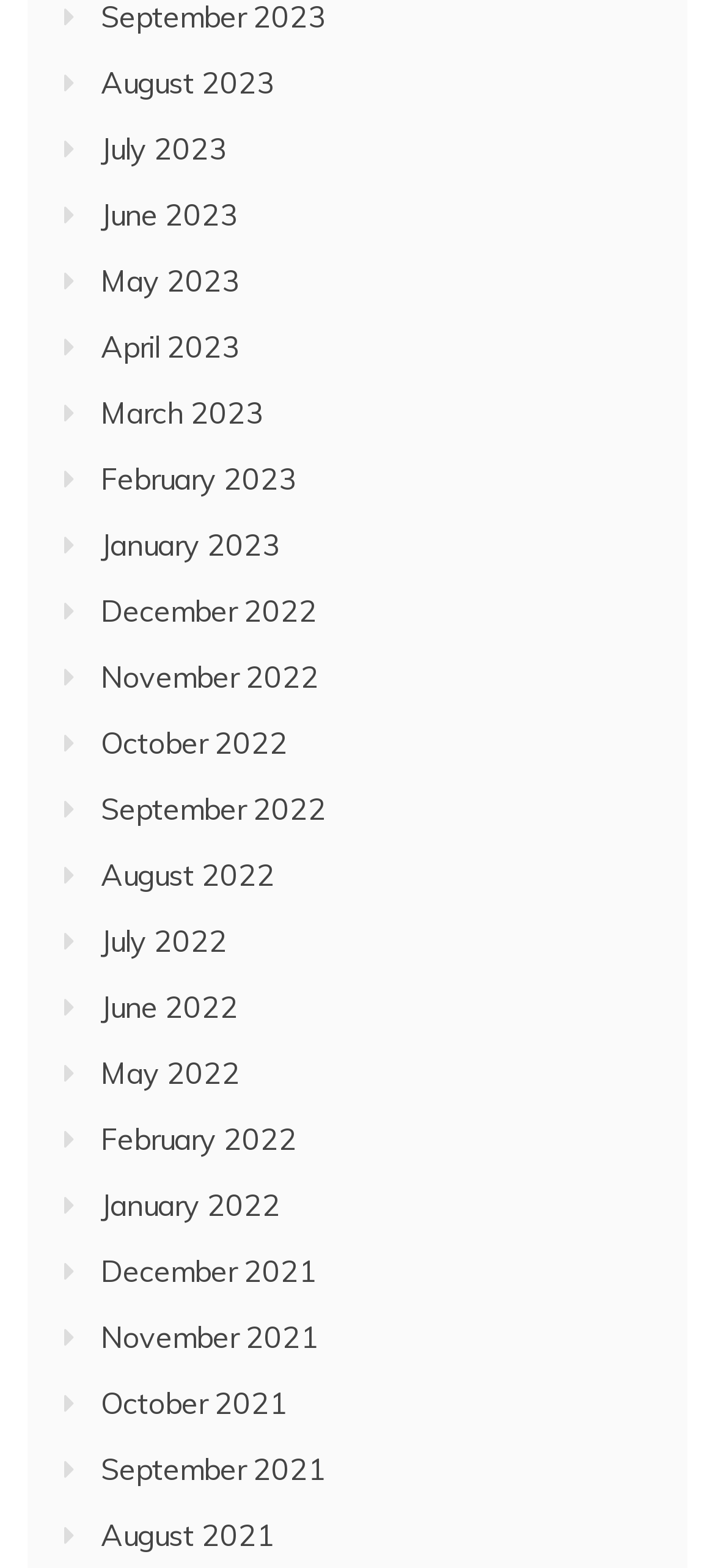Are the months listed in chronological order? From the image, respond with a single word or brief phrase.

Yes